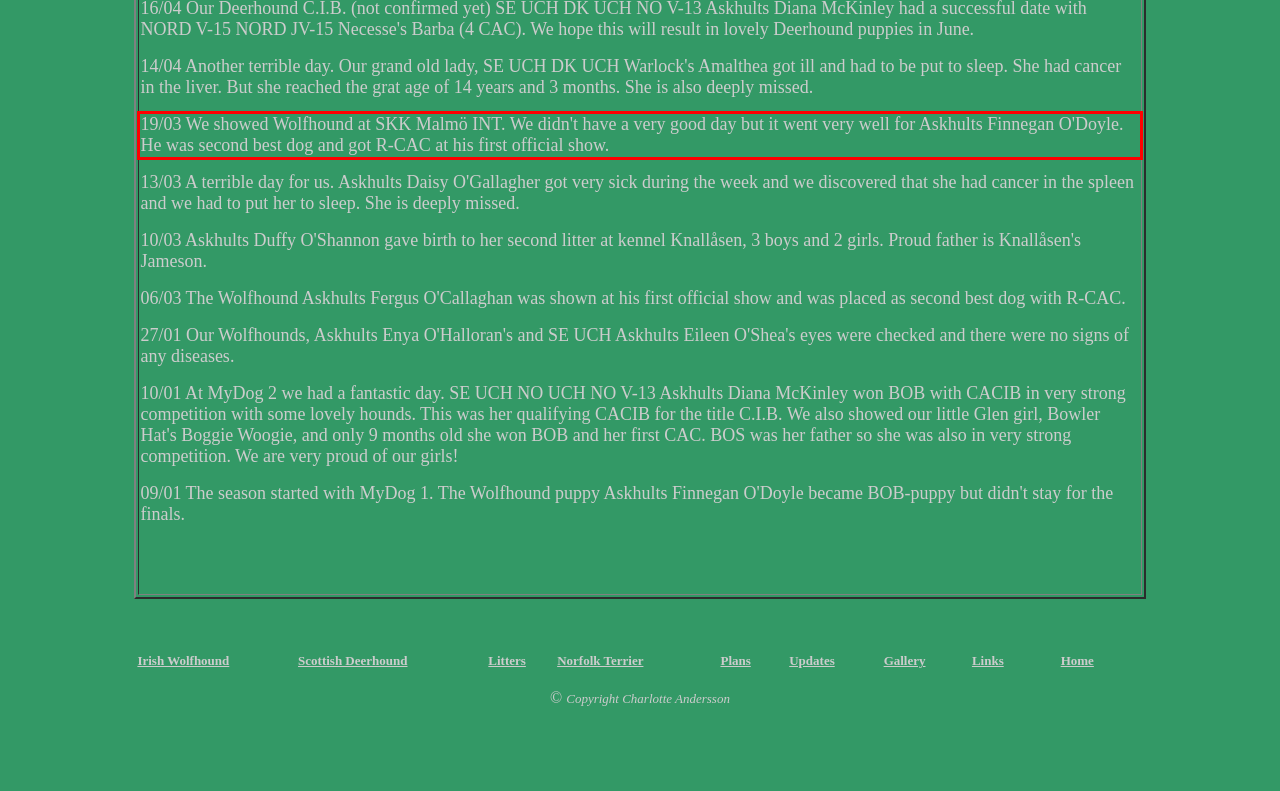You have a screenshot of a webpage where a UI element is enclosed in a red rectangle. Perform OCR to capture the text inside this red rectangle.

19/03 We showed Wolfhound at SKK Malmö INT. We didn't have a very good day but it went very well for Askhults Finnegan O'Doyle. He was second best dog and got R-CAC at his first official show.